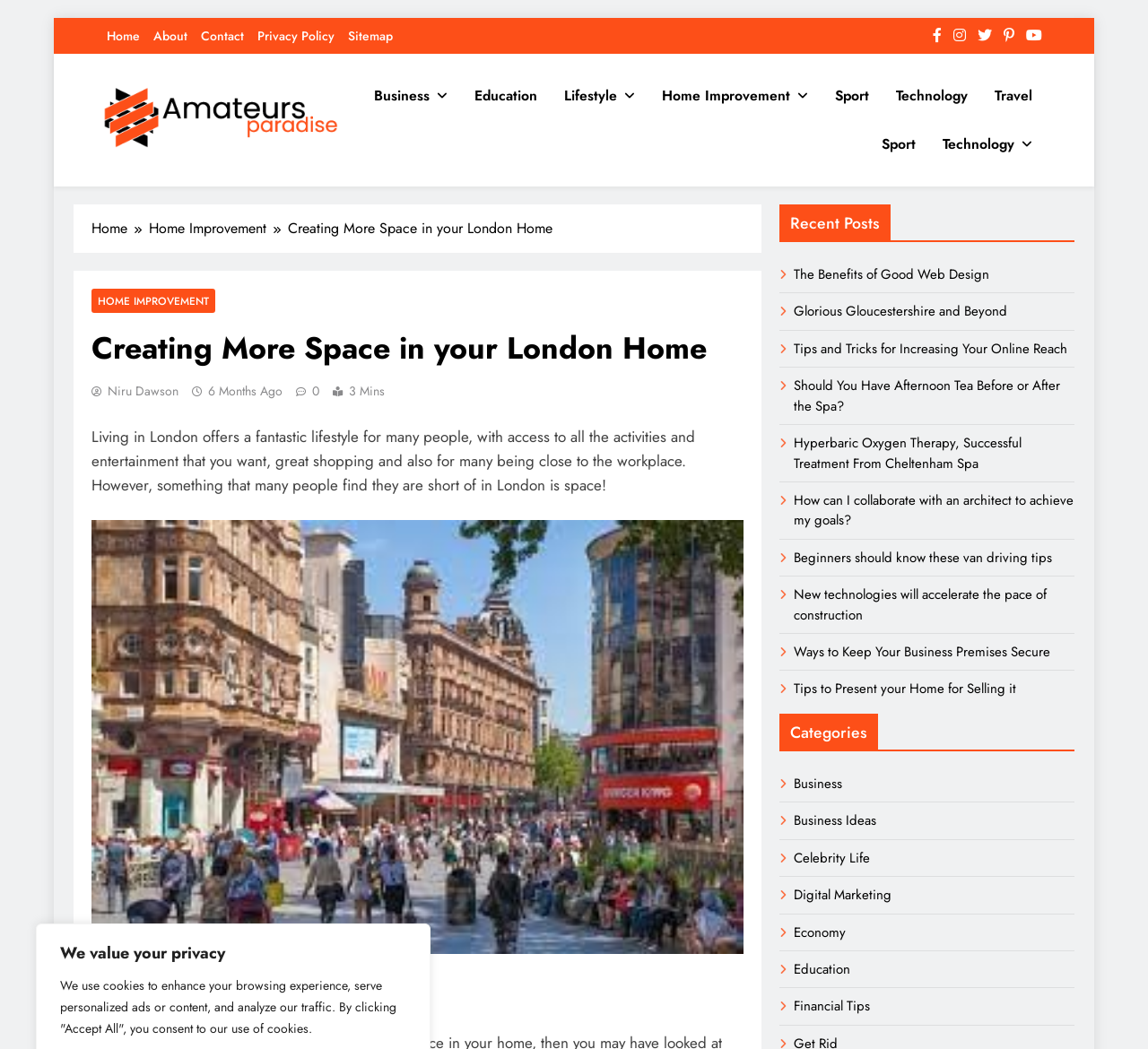Detail the various sections and features of the webpage.

This webpage is about Amateurs Paradise, a website focused on lifestyle, home improvement, and other topics. At the top, there is a navigation menu with links to "Home", "About", "Contact", "Privacy Policy", and "Sitemap". Next to the navigation menu, there are social media links represented by icons. 

Below the navigation menu, there is a heading that reads "We value your privacy". 

The main content of the webpage is divided into two sections. On the left side, there is a section with a heading "Creating More Space in your London Home" and a subheading that describes the benefits of living in London. Below the subheading, there is a paragraph of text that discusses the challenges of finding space in London. 

On the right side, there is a section with links to various categories, including "Business", "Education", "Lifestyle", "Home Improvement", "Sport", and "Technology". 

Below the categories section, there is a breadcrumbs navigation menu that shows the current page's location in the website's hierarchy. The breadcrumbs menu is followed by a heading that reads "HOME IMPROVEMENT" and a subheading that reads "Creating More Space in your London Home". 

The main article is divided into sections, with headings and paragraphs of text. The article discusses the importance of space in London and how to create more space in one's home. 

At the bottom of the webpage, there are links to recent posts, including "The Benefits of Good Web Design", "Glorious Gloucestershire and Beyond", and others. There is also a section with links to categories, including "Business", "Celebrity Life", "Digital Marketing", and others.